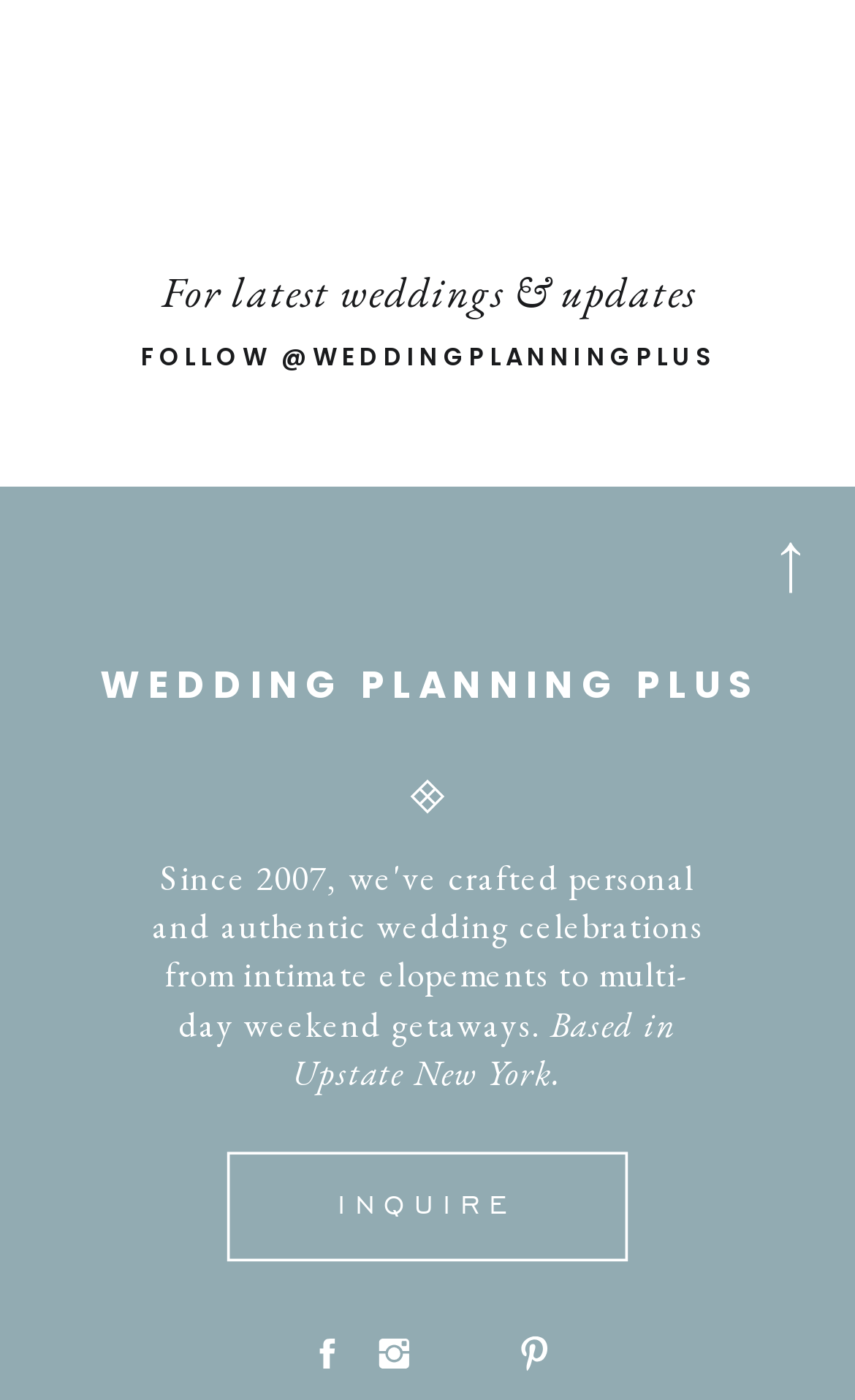What is the shape of the image at the bottom right? Using the information from the screenshot, answer with a single word or phrase.

Rectangle